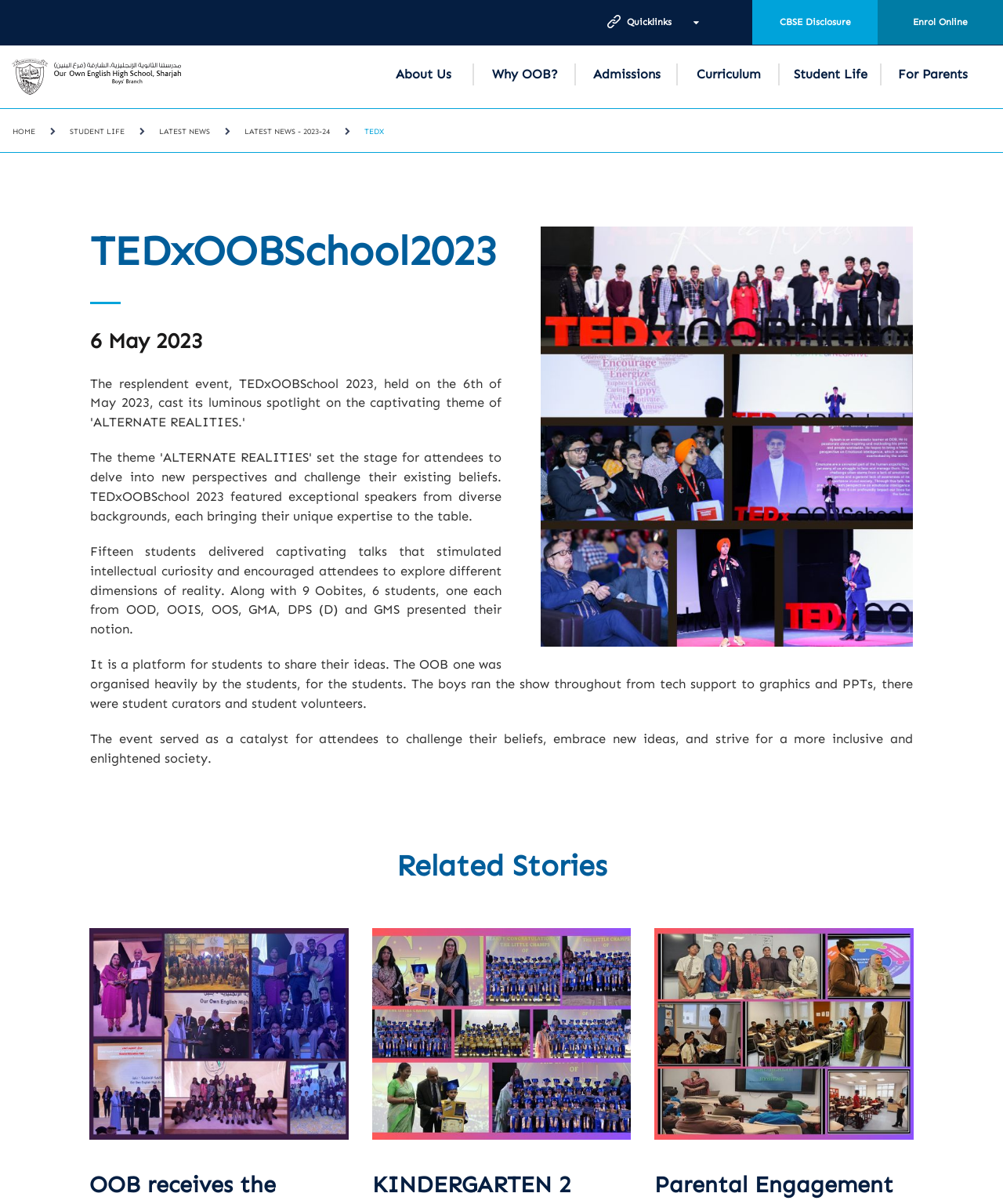What is the topic of the event described on the webpage?
Answer the question with a detailed explanation, including all necessary information.

I read the heading 'TEDxOOBSchool2023' and the surrounding text, which describes an event where students delivered talks and shared their ideas. The topic of the event is TEDxOOBSchool2023.